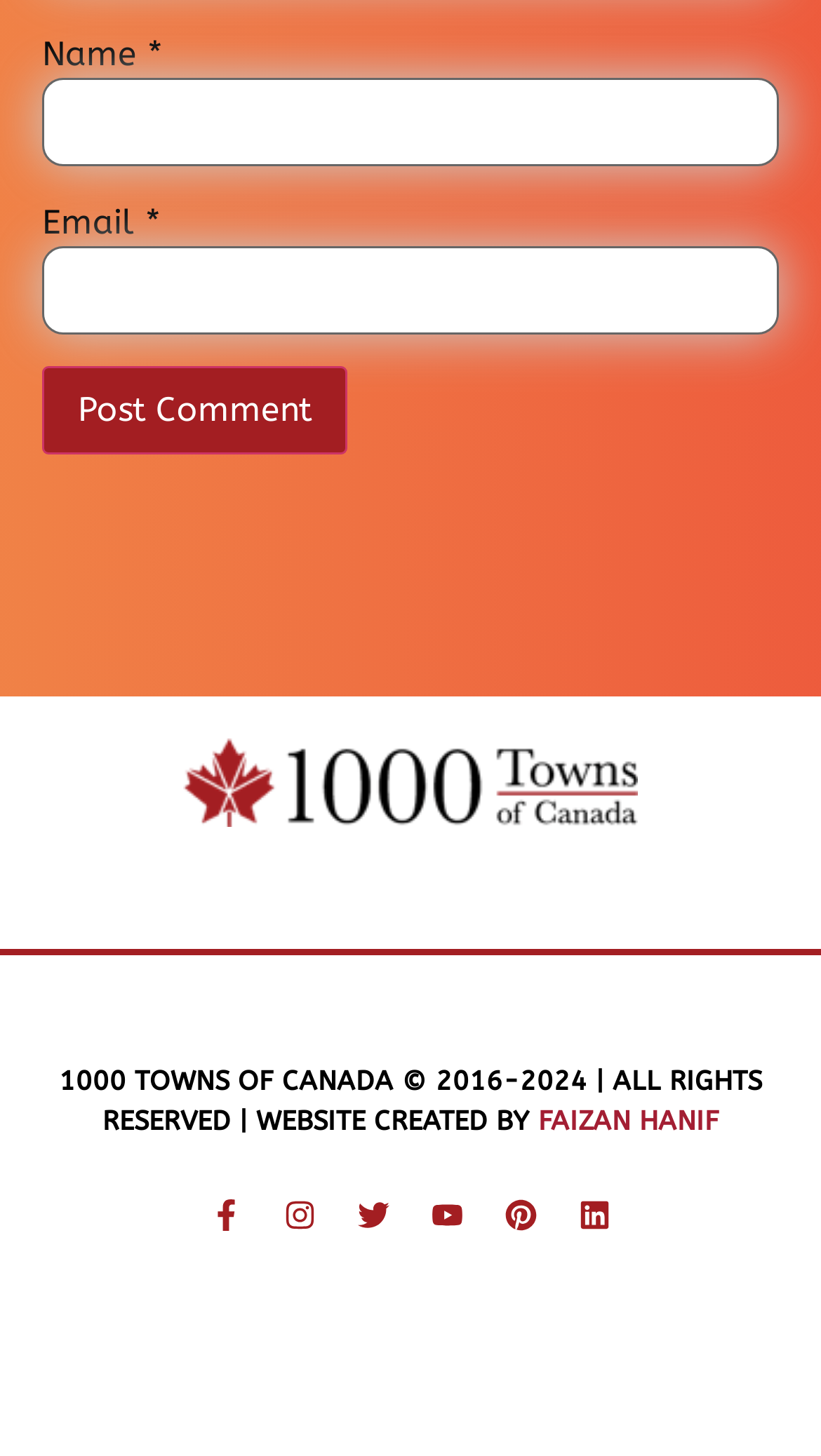Identify and provide the bounding box for the element described by: "Faizan Hanif".

[0.645, 0.759, 0.876, 0.78]